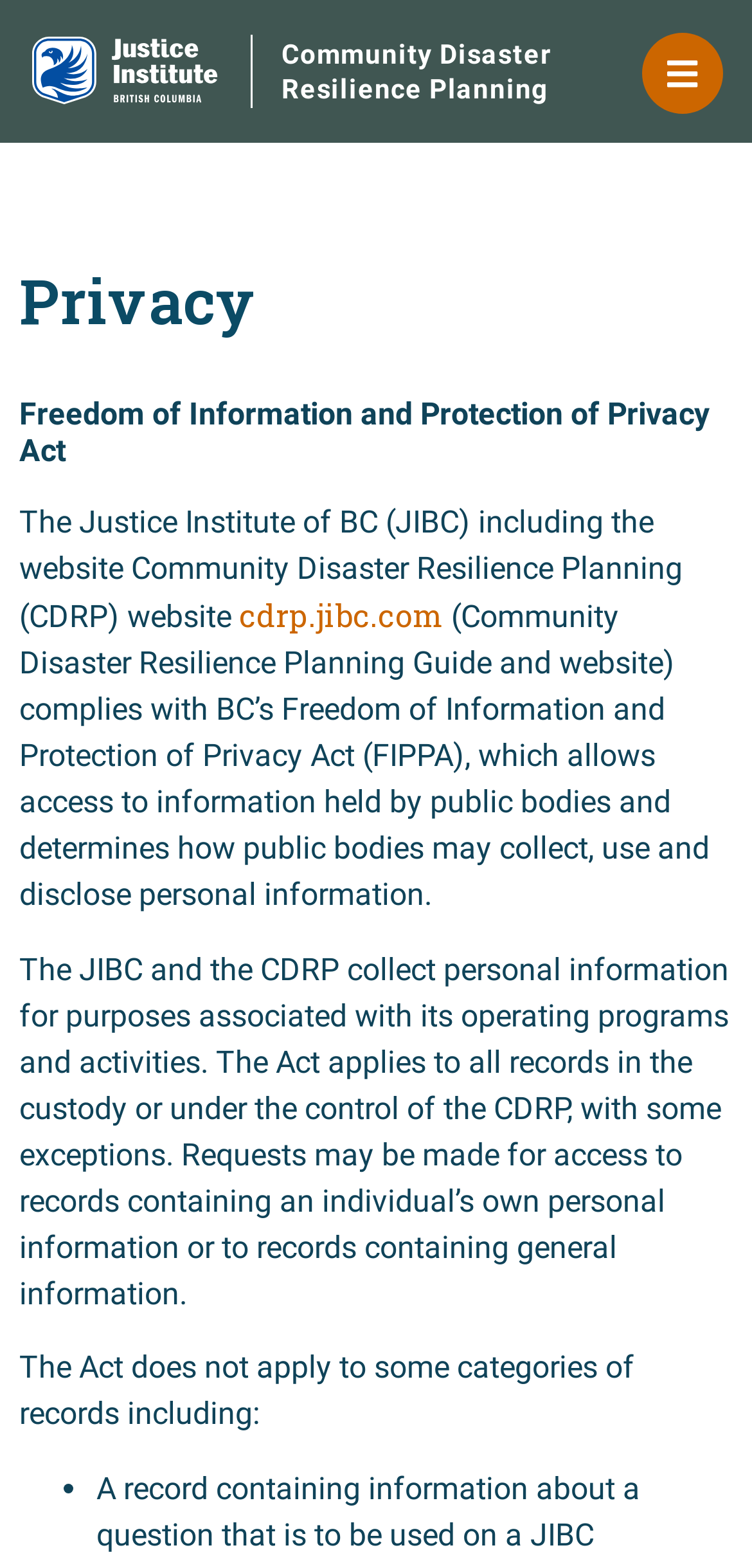How many buttons are on the webpage?
Using the image, provide a concise answer in one word or a short phrase.

6